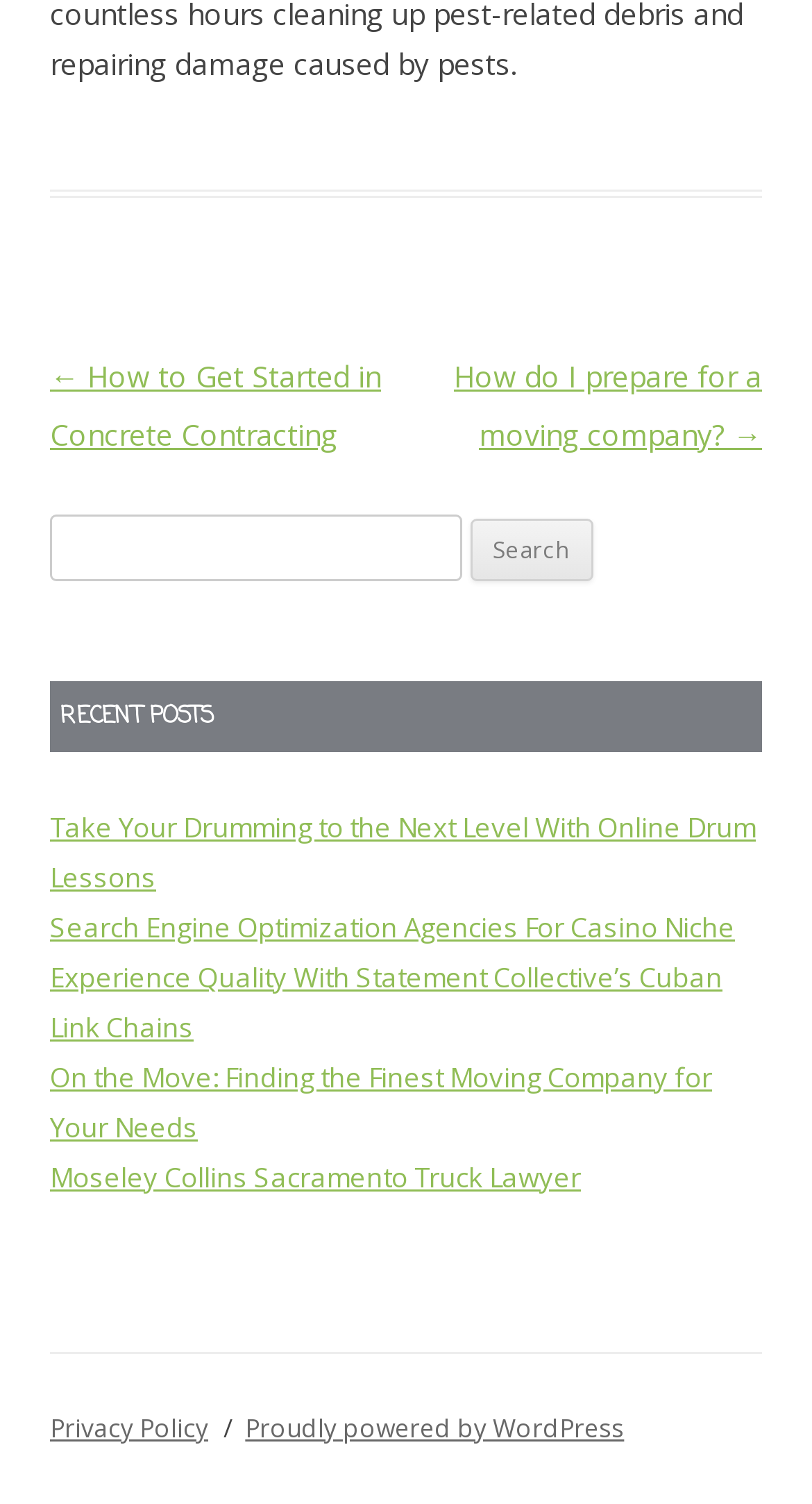Using floating point numbers between 0 and 1, provide the bounding box coordinates in the format (top-left x, top-left y, bottom-right x, bottom-right y). Locate the UI element described here: Moseley Collins Sacramento Truck Lawyer

[0.062, 0.77, 0.715, 0.795]